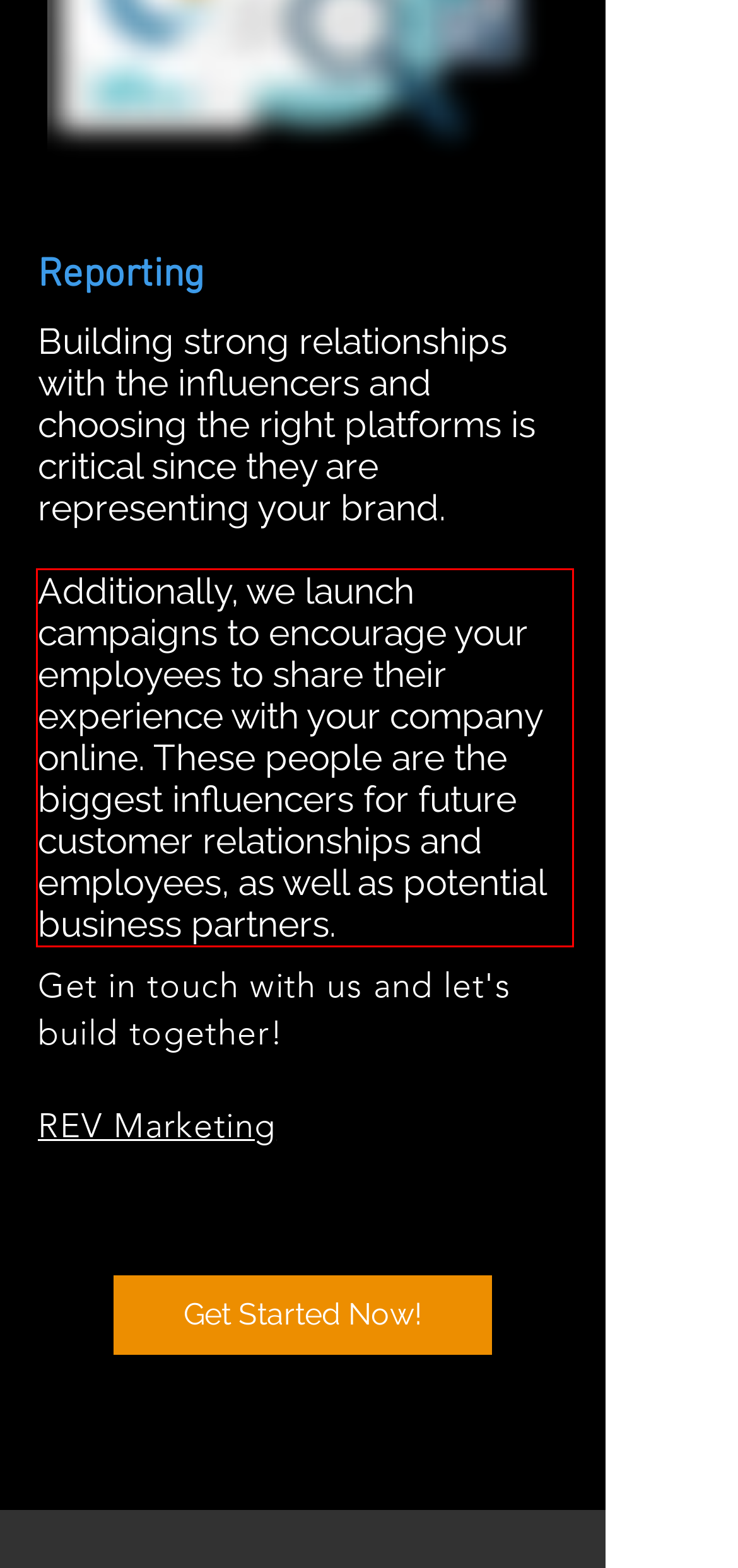Using the provided screenshot of a webpage, recognize the text inside the red rectangle bounding box by performing OCR.

Additionally, we launch campaigns to encourage your employees to share their experience with your company online. These people are the biggest influencers for future customer relationships and employees, as well as potential business partners.